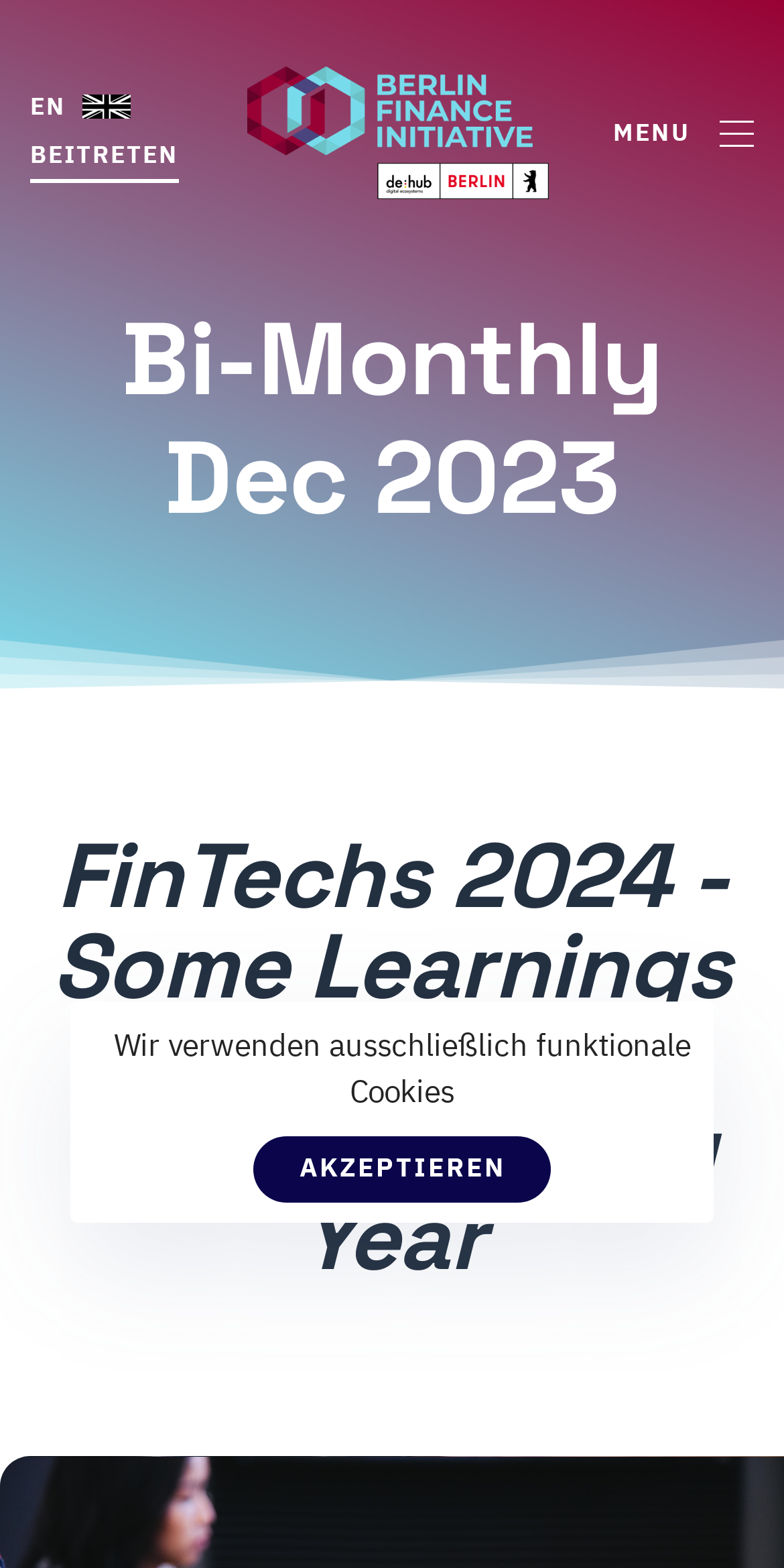Generate a thorough explanation of the webpage's elements.

The webpage is titled "Berlin Finance Initiative - Bi-Monthly December 2023" and has a prominent menu button located at the top right corner. Below the menu button, there is a link to "Berlin Finance Initiative" accompanied by an image of the same name, positioned at the top center of the page. 

To the top left, there are two language selection links, "EN" and "BEITRETEN", with a small image next to the "EN" link. 

The main content of the page is divided into two headings. The first heading, "Bi-Monthly Dec 2023", is located at the top center of the page, while the second heading, "FinTechs 2024 - Some Learnings and Yearnings for The Coming Year", is positioned below it, spanning almost the entire width of the page.

At the bottom of the page, there is a static text paragraph stating "Wir verwenden ausschließlich funktionale Cookies" (which translates to "We only use functional cookies"). Below this text, there is an "AKZEPTIEREN" (Accept) button.